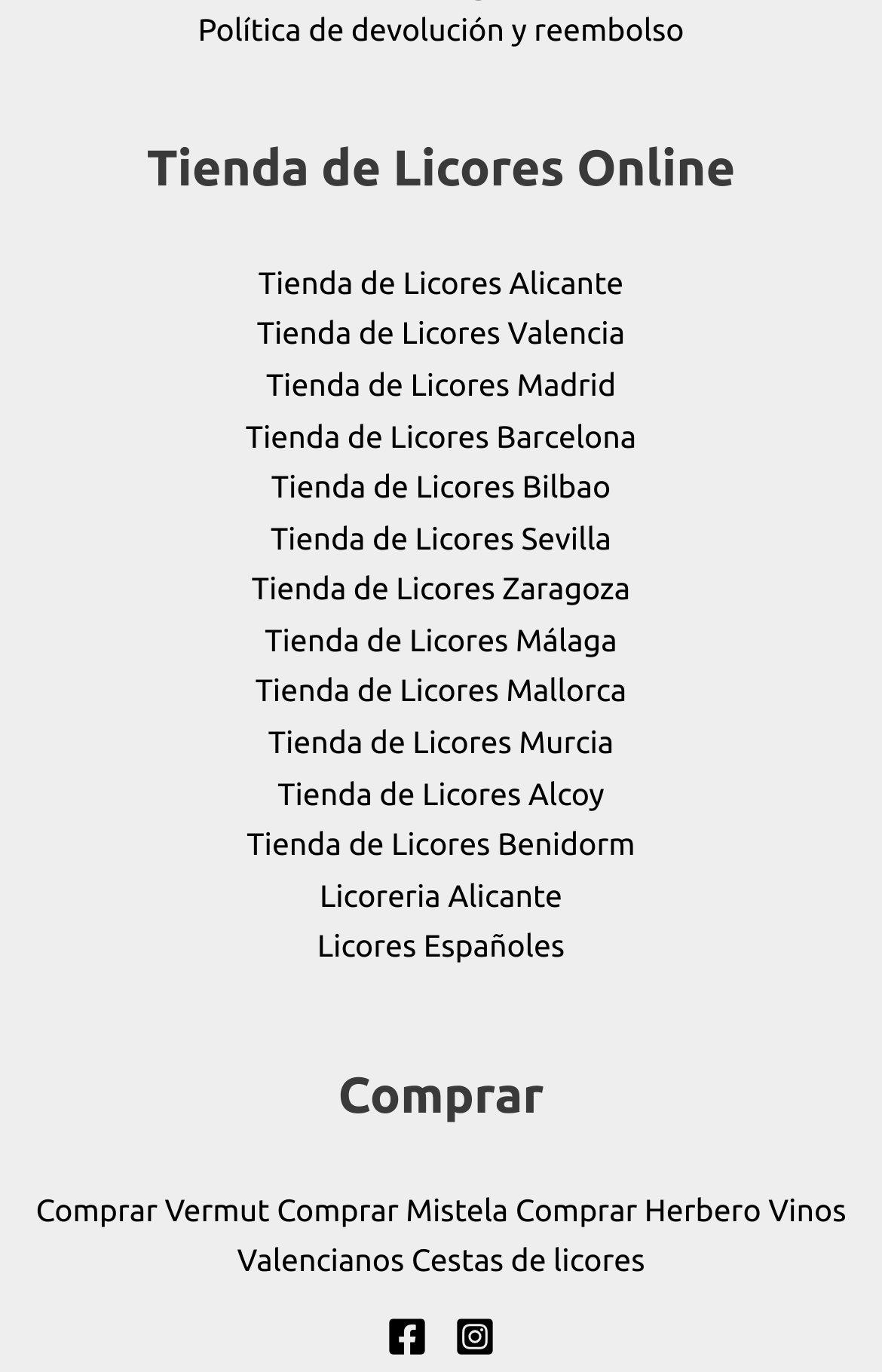Please find the bounding box coordinates of the clickable region needed to complete the following instruction: "Click on Tienda de Licores Online". The bounding box coordinates must consist of four float numbers between 0 and 1, i.e., [left, top, right, bottom].

[0.0, 0.096, 1.0, 0.151]